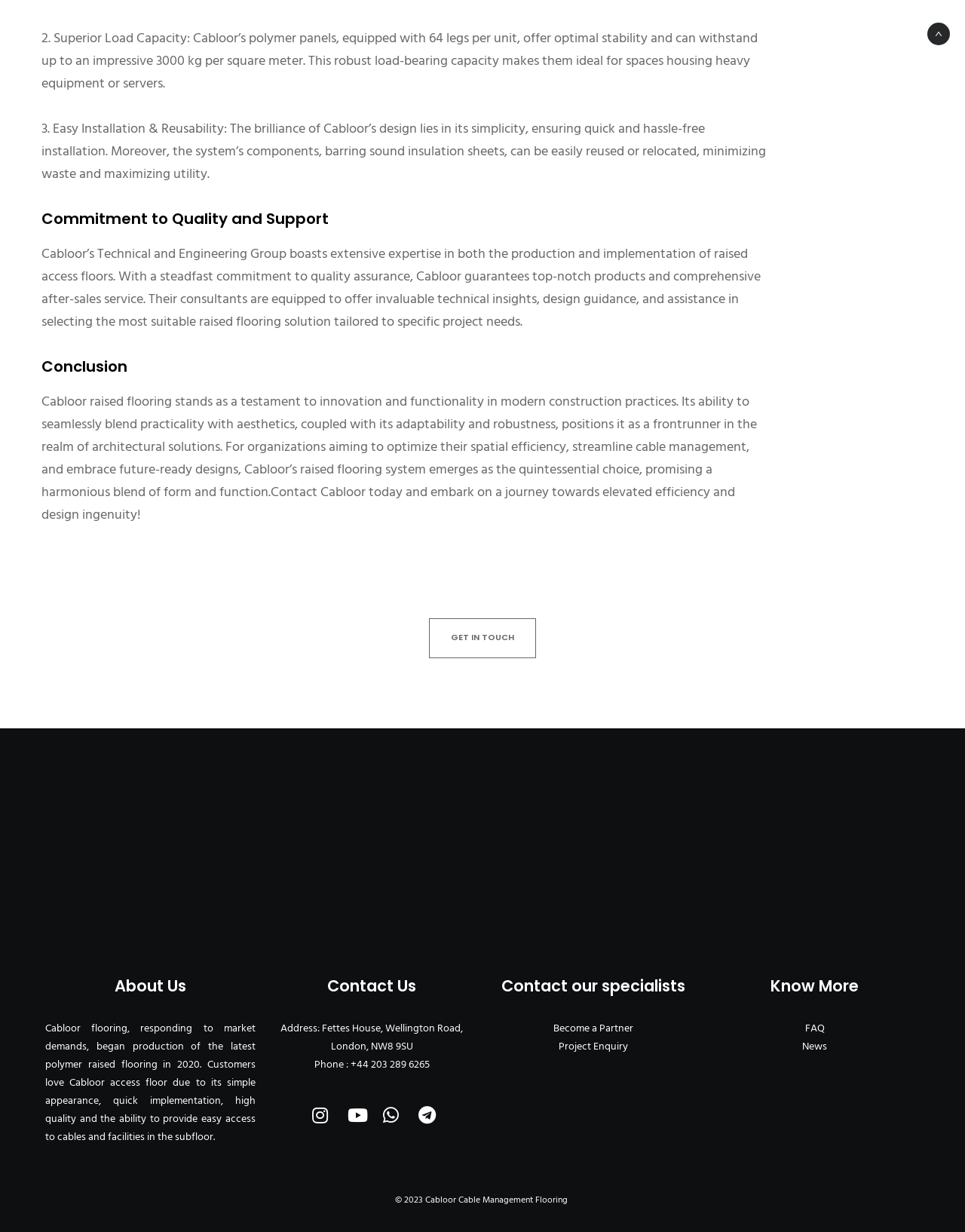Determine the bounding box coordinates of the clickable element necessary to fulfill the instruction: "Contact our specialists". Provide the coordinates as four float numbers within the 0 to 1 range, i.e., [left, top, right, bottom].

[0.502, 0.792, 0.728, 0.809]